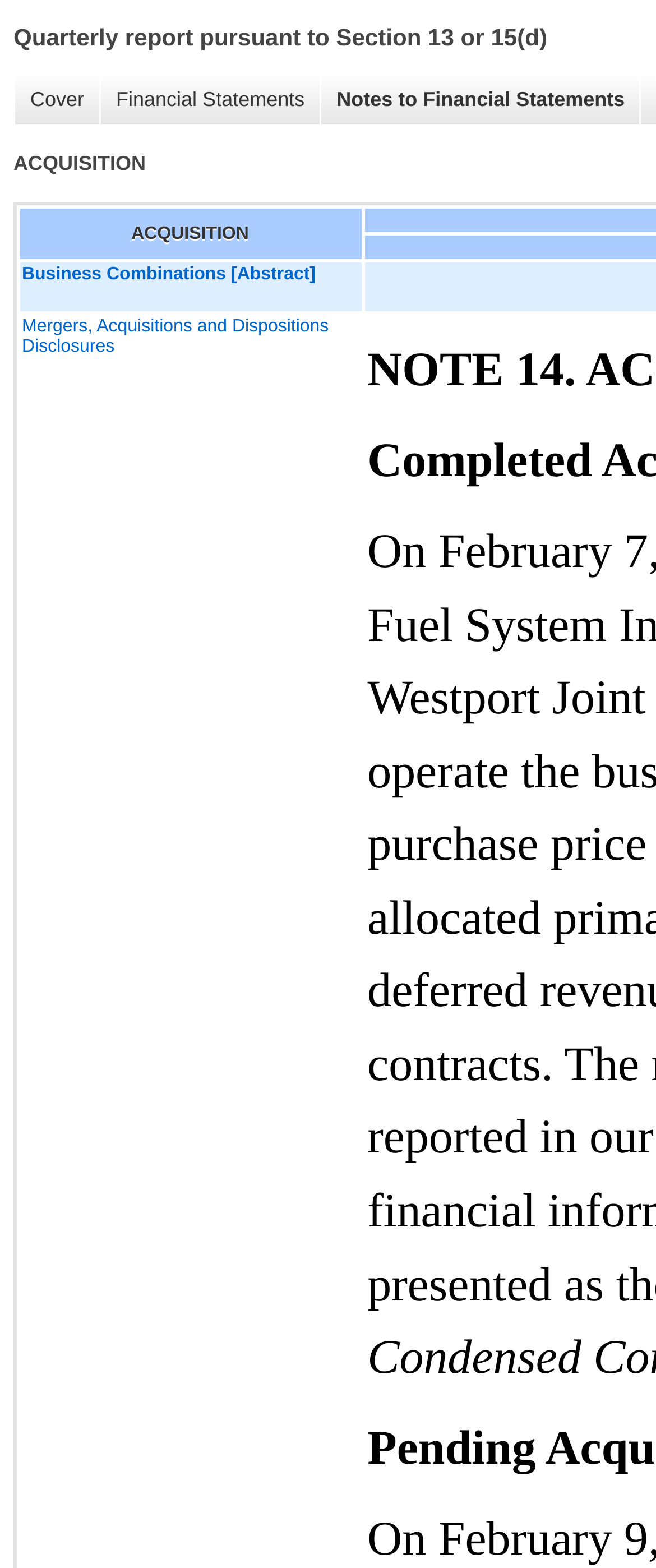Please provide a brief answer to the following inquiry using a single word or phrase:
What is the first column header in the grid?

ACQUISITION